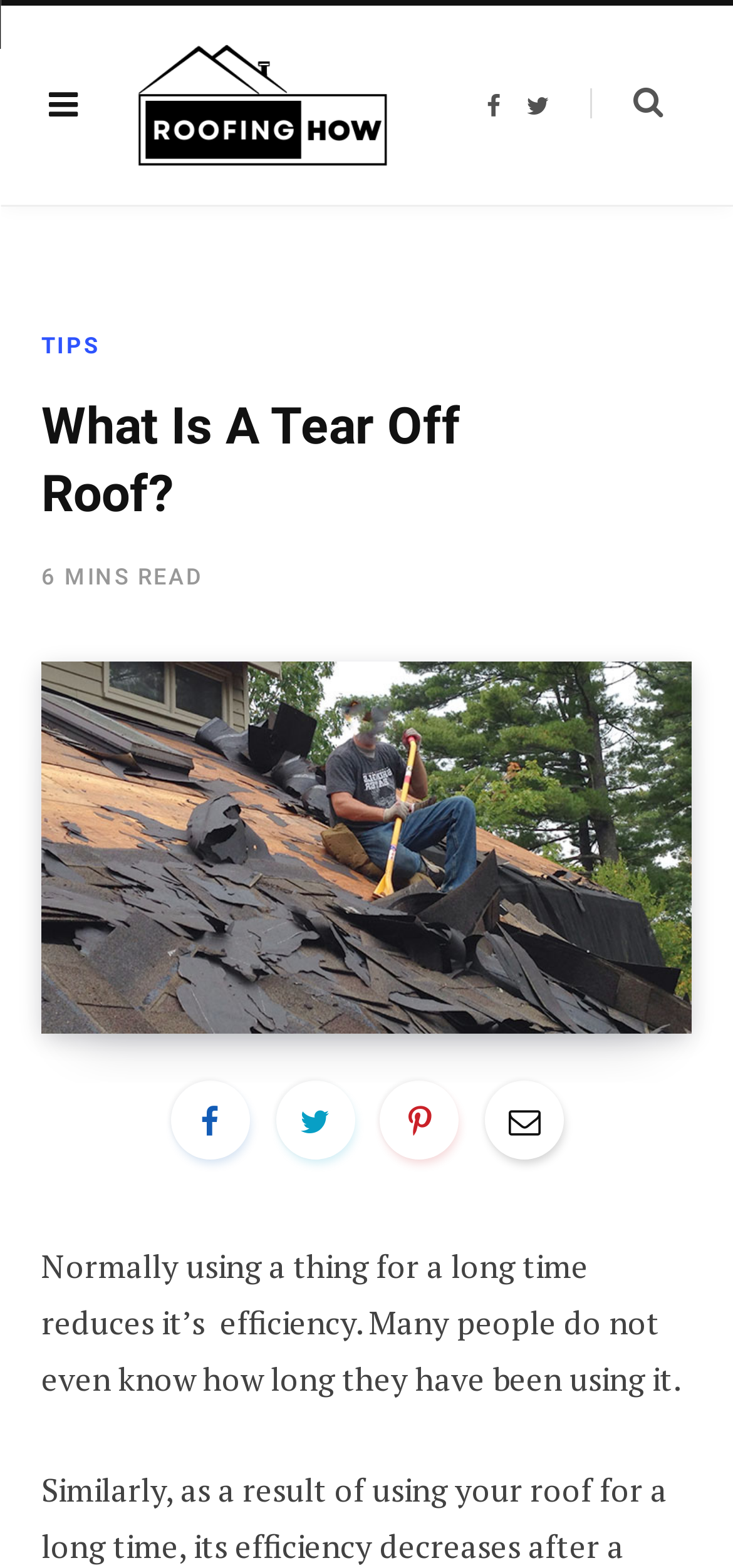Please locate the clickable area by providing the bounding box coordinates to follow this instruction: "Click on Subscribe Now".

None